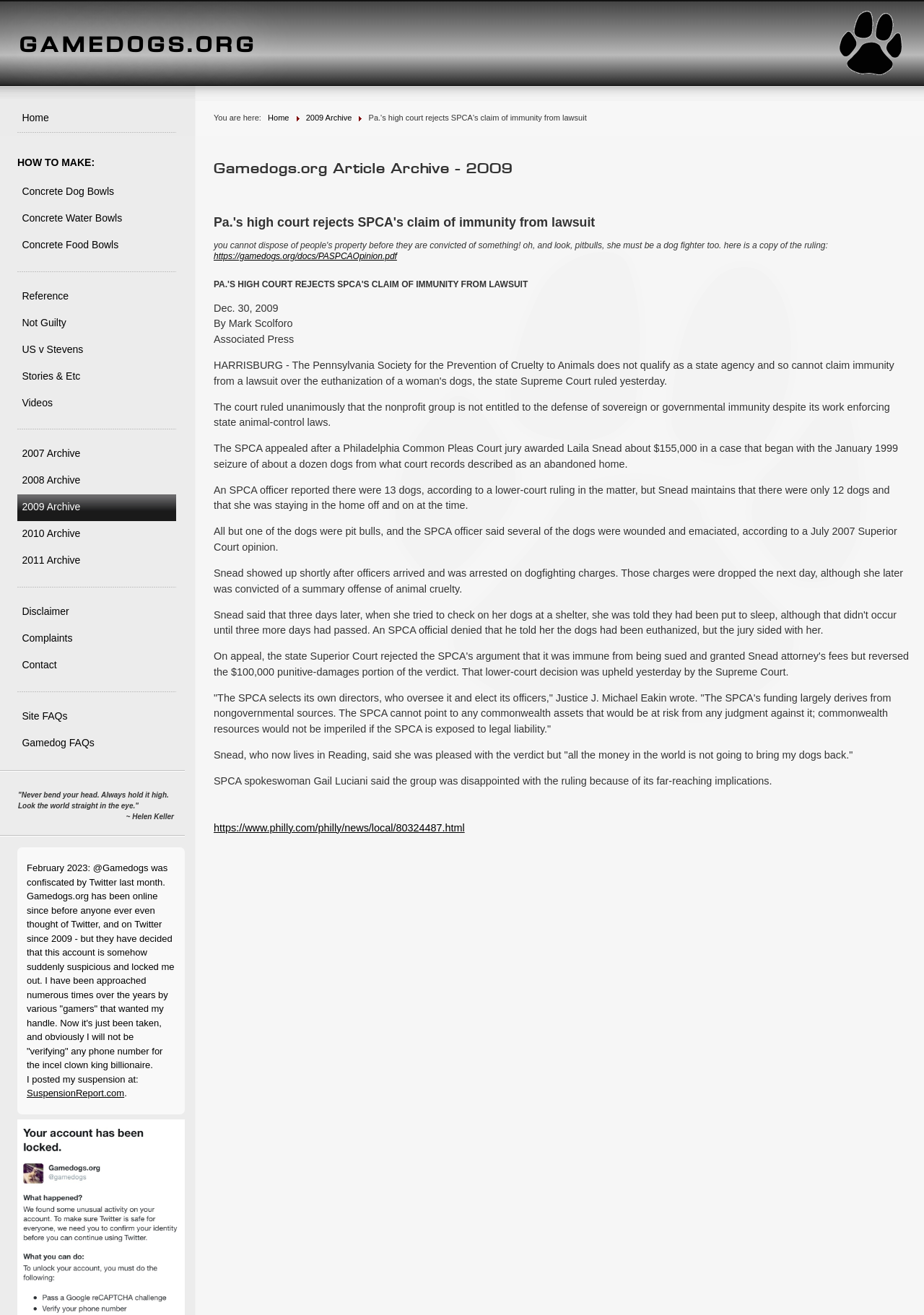What type of content is archived on this webpage?
Examine the image and give a concise answer in one word or a short phrase.

Articles